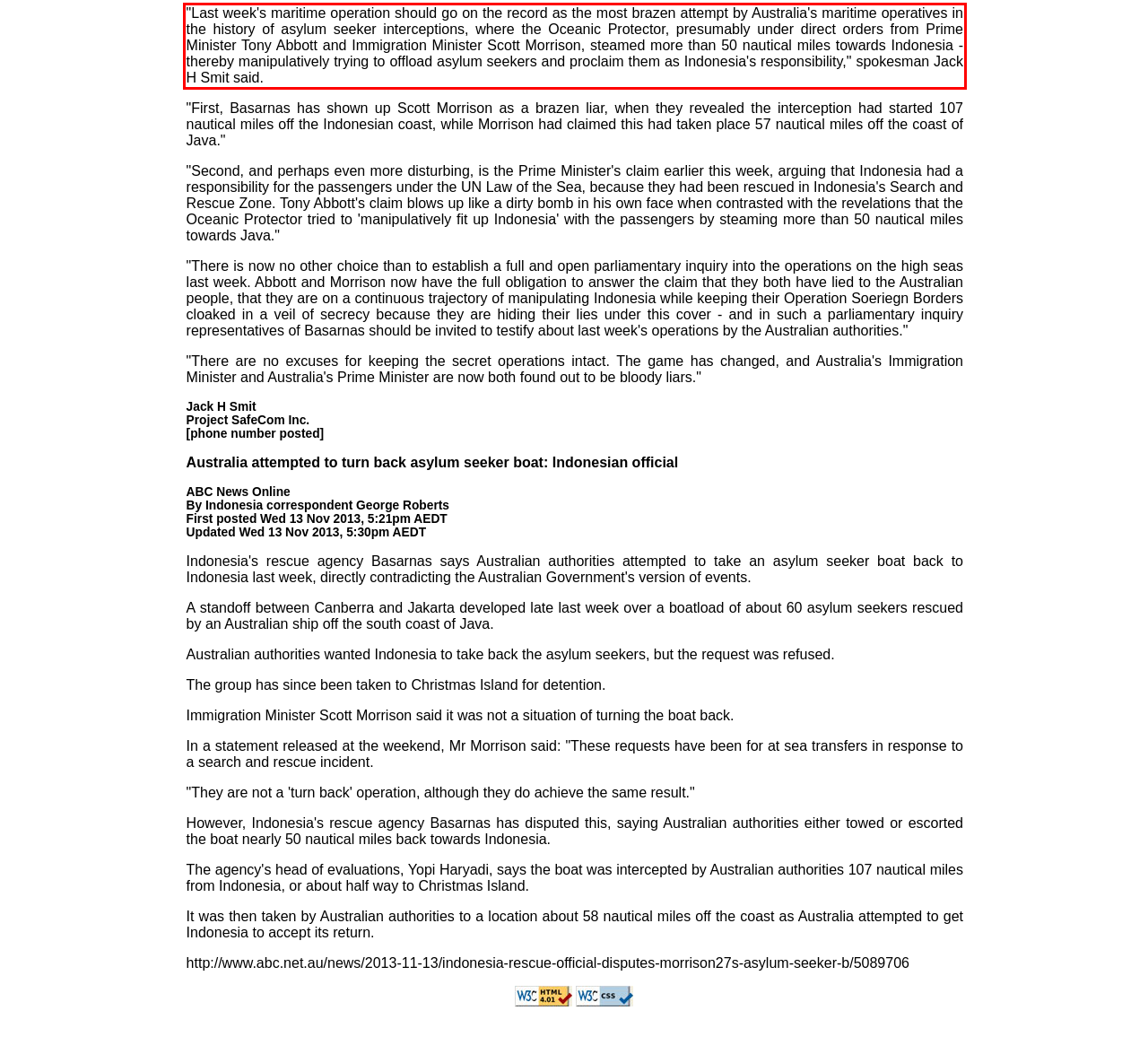In the screenshot of the webpage, find the red bounding box and perform OCR to obtain the text content restricted within this red bounding box.

"Last week's maritime operation should go on the record as the most brazen attempt by Australia's maritime operatives in the history of asylum seeker interceptions, where the Oceanic Protector, presumably under direct orders from Prime Minister Tony Abbott and Immigration Minister Scott Morrison, steamed more than 50 nautical miles towards Indonesia - thereby manipulatively trying to offload asylum seekers and proclaim them as Indonesia's responsibility," spokesman Jack H Smit said.